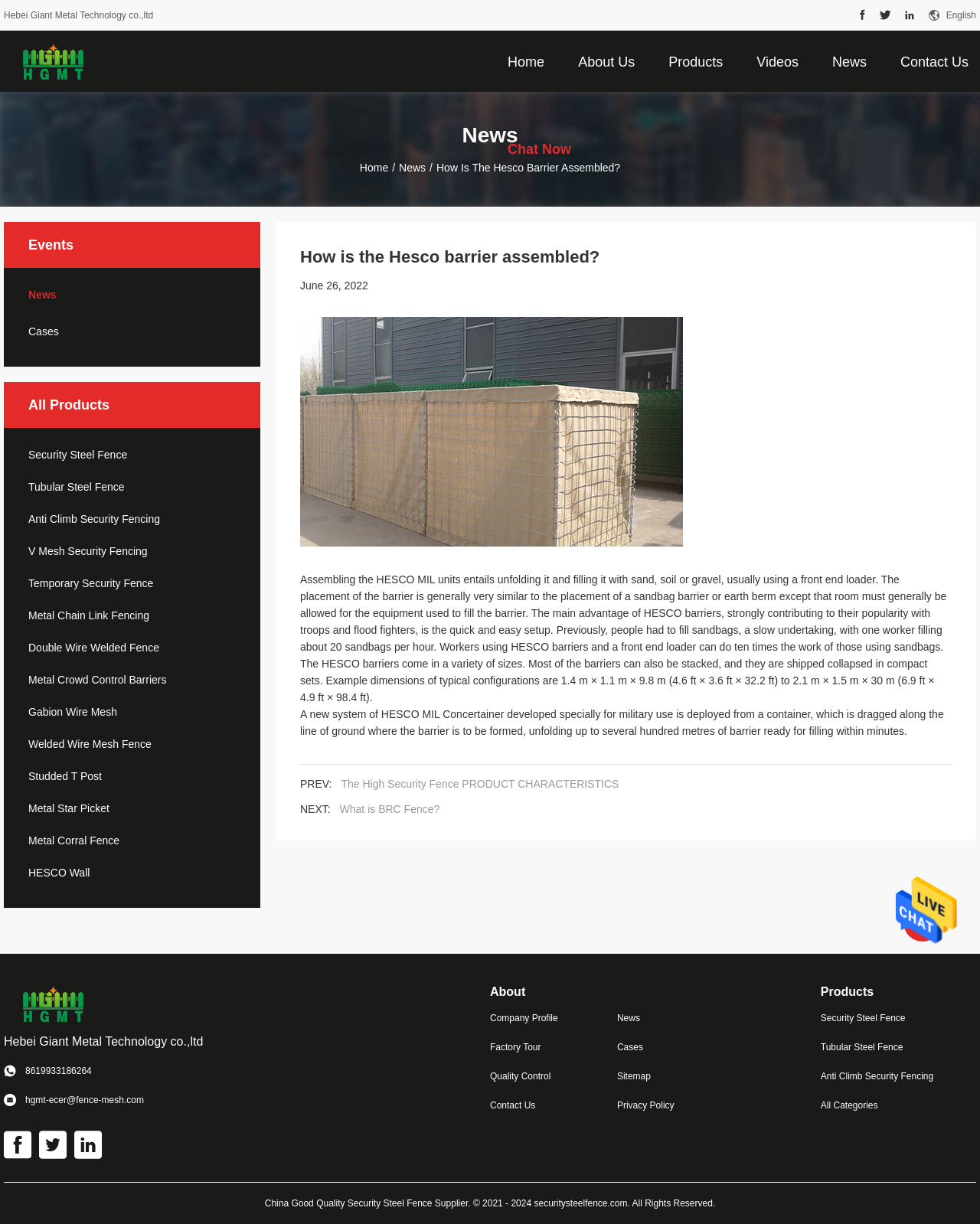Give a detailed overview of the webpage's appearance and contents.

This webpage is about China Hebei Giant Metal Technology Co., Ltd, a company that provides metal technology solutions. At the top of the page, there is a navigation menu with links to "Home", "About Us", "Products", "Videos", "News", and "Contact Us". Below the navigation menu, there is a section with a company logo and a link to "Hebei Giant Metal Technology Co., Ltd".

The main content of the page is about "How is the Hesco barrier assembled?", which is a news article. The article has a heading, a date "June 26, 2022", and an image related to the topic. The article explains the process of assembling HESCO MIL units, including unfolding and filling them with sand, soil, or gravel. It also mentions the advantages of HESCO barriers, such as quick and easy setup, and provides information about the different sizes of HESCO barriers.

On the right side of the page, there is a sidebar with links to various categories, including "News", "Cases", "Security Steel Fence", "Tubular Steel Fence", and others. Each category has a heading and a link to a related page.

At the bottom of the page, there is a section with links to "PREV" and "NEXT" articles, as well as a link to "The High Security Fence PRODUCT CHARACTERISTICS". There is also a section with contact information, including a phone number, email address, and links to social media platforms.

Overall, the webpage provides information about China Hebei Giant Metal Technology Co., Ltd and its products, as well as news and articles related to the metal technology industry.